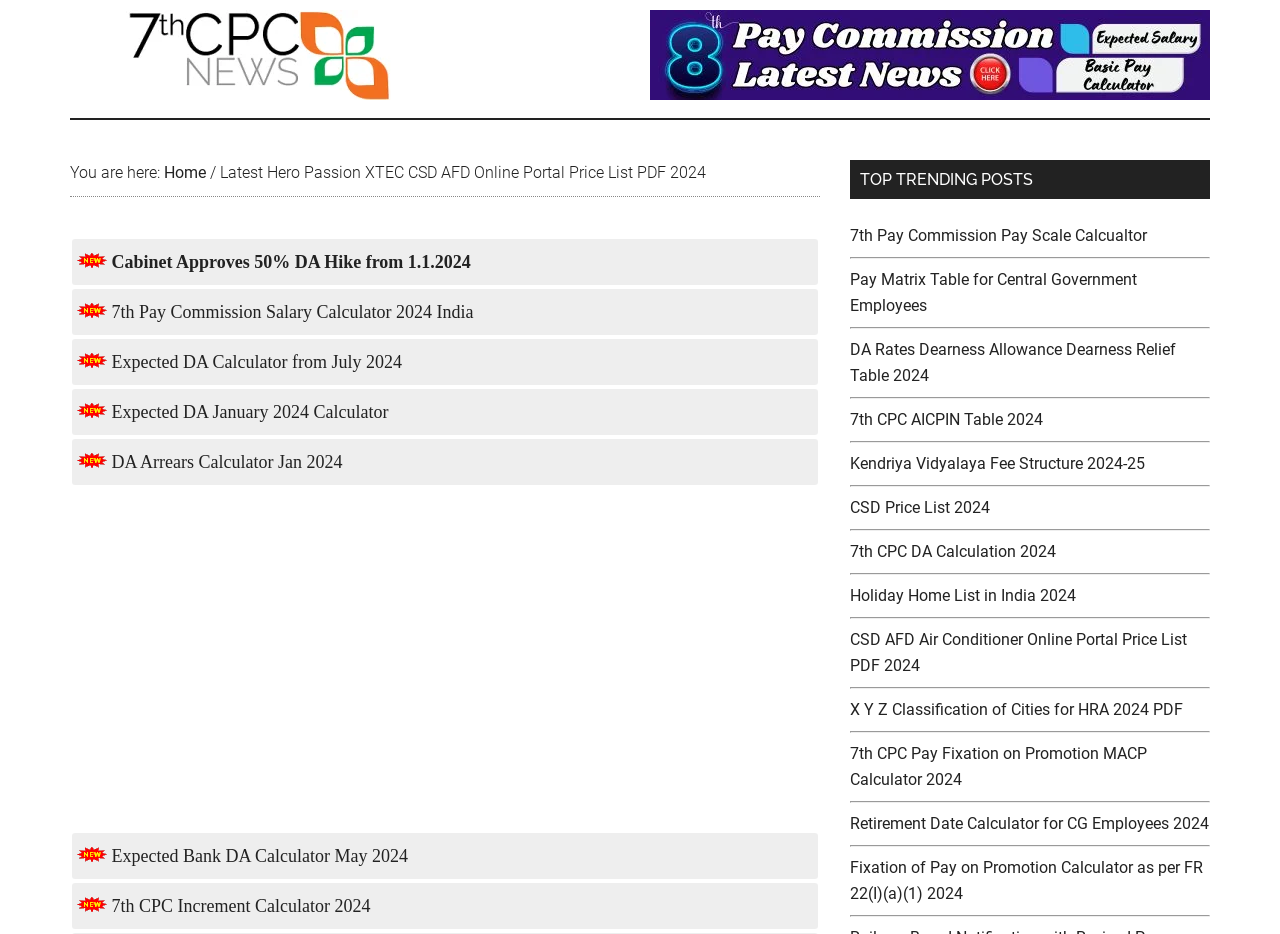What type of employees is this webpage primarily for?
Please give a detailed and elaborate answer to the question based on the image.

The webpage is primarily for Central Government Employees, as indicated by the presence of links to topics such as 7th Pay Commission, DA rates, and pay fixation on promotion, which are relevant to Central Government Employees.